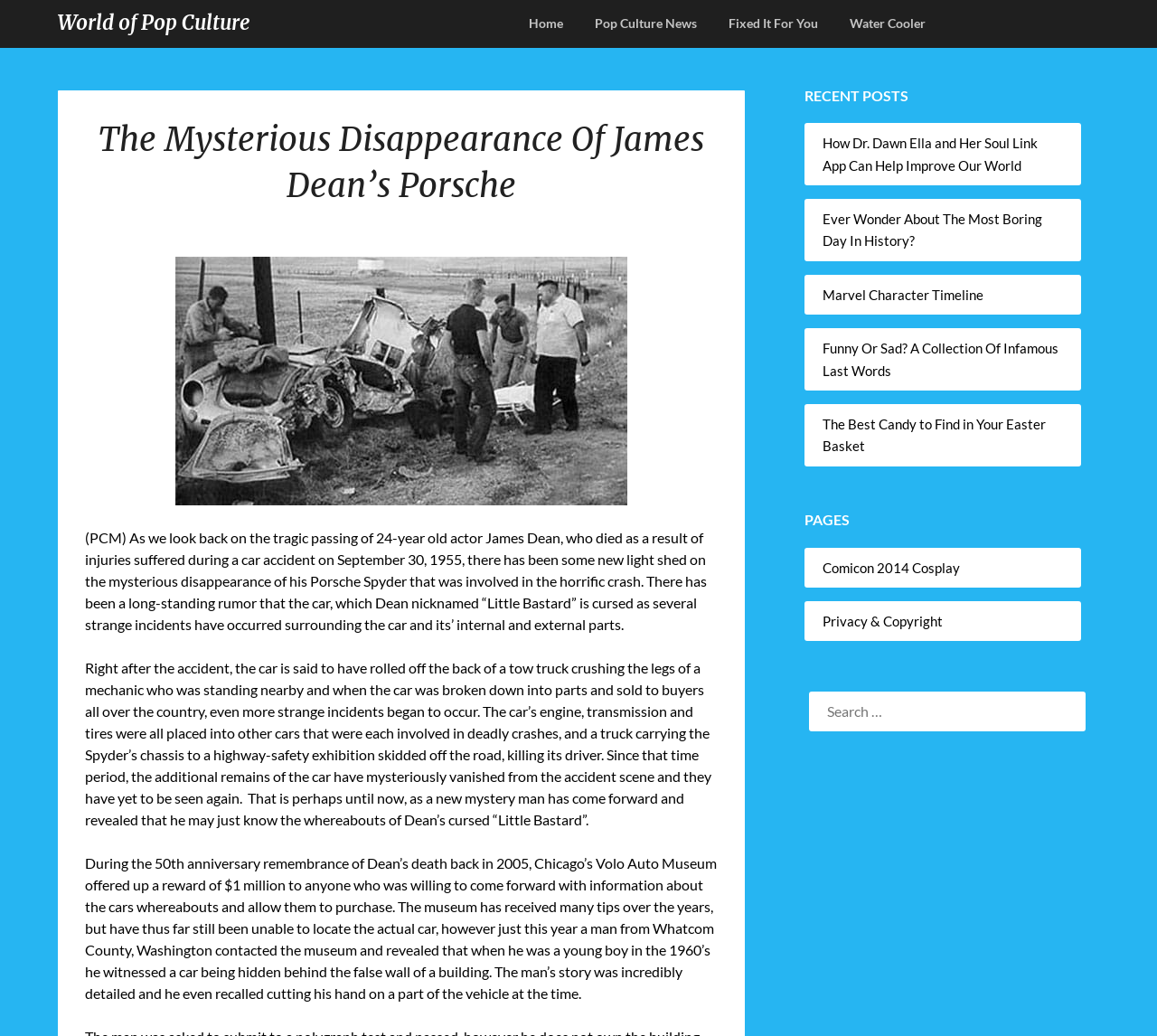Describe in detail what you see on the webpage.

The webpage is about the mysterious disappearance of James Dean's Porsche Spyder, nicknamed "Little Bastard". At the top, there is a header section with links to "World of Pop Culture", "Home", "Pop Culture News", "Fixed It For You", and "Water Cooler". Below the header, there is a large heading that reads "The Mysterious Disappearance Of James Dean’s Porsche". 

To the right of the heading, there is a link to "James-Dean" and an image of James Dean. The main content of the webpage is a long article that discusses the mysterious disappearance of James Dean's Porsche Spyder after his fatal car accident in 1955. The article mentions that the car was involved in several strange incidents, including a mechanic being crushed by the car when it rolled off a tow truck, and its parts being sold to buyers who were later involved in deadly crashes. The article also mentions that the car's remains have mysteriously vanished from the accident scene and have yet to be seen again.

Below the article, there is a section titled "RECENT POSTS" with links to five other articles, including "How Dr. Dawn Ella and Her Soul Link App Can Help Improve Our World", "Ever Wonder About The Most Boring Day In History?", "Marvel Character Timeline", "Funny Or Sad? A Collection Of Infamous Last Words", and "The Best Candy to Find in Your Easter Basket". 

To the right of the "RECENT POSTS" section, there is a section titled "PAGES" with links to "Comicon 2014 Cosplay" and "Privacy & Copyright". At the bottom right corner, there is a search box.